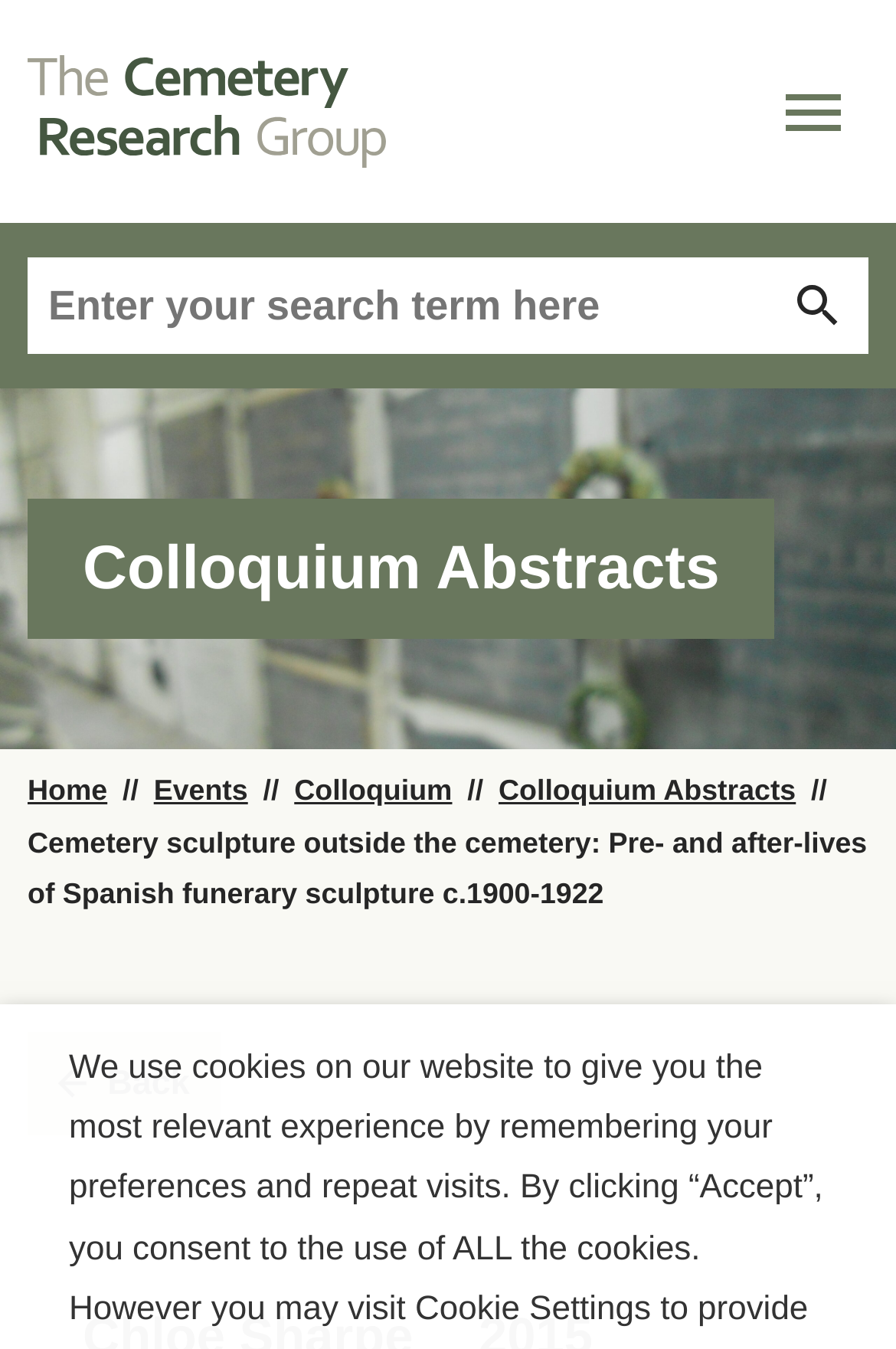Using the given element description, provide the bounding box coordinates (top-left x, top-left y, bottom-right x, bottom-right y) for the corresponding UI element in the screenshot: Menu

[0.846, 0.042, 0.969, 0.124]